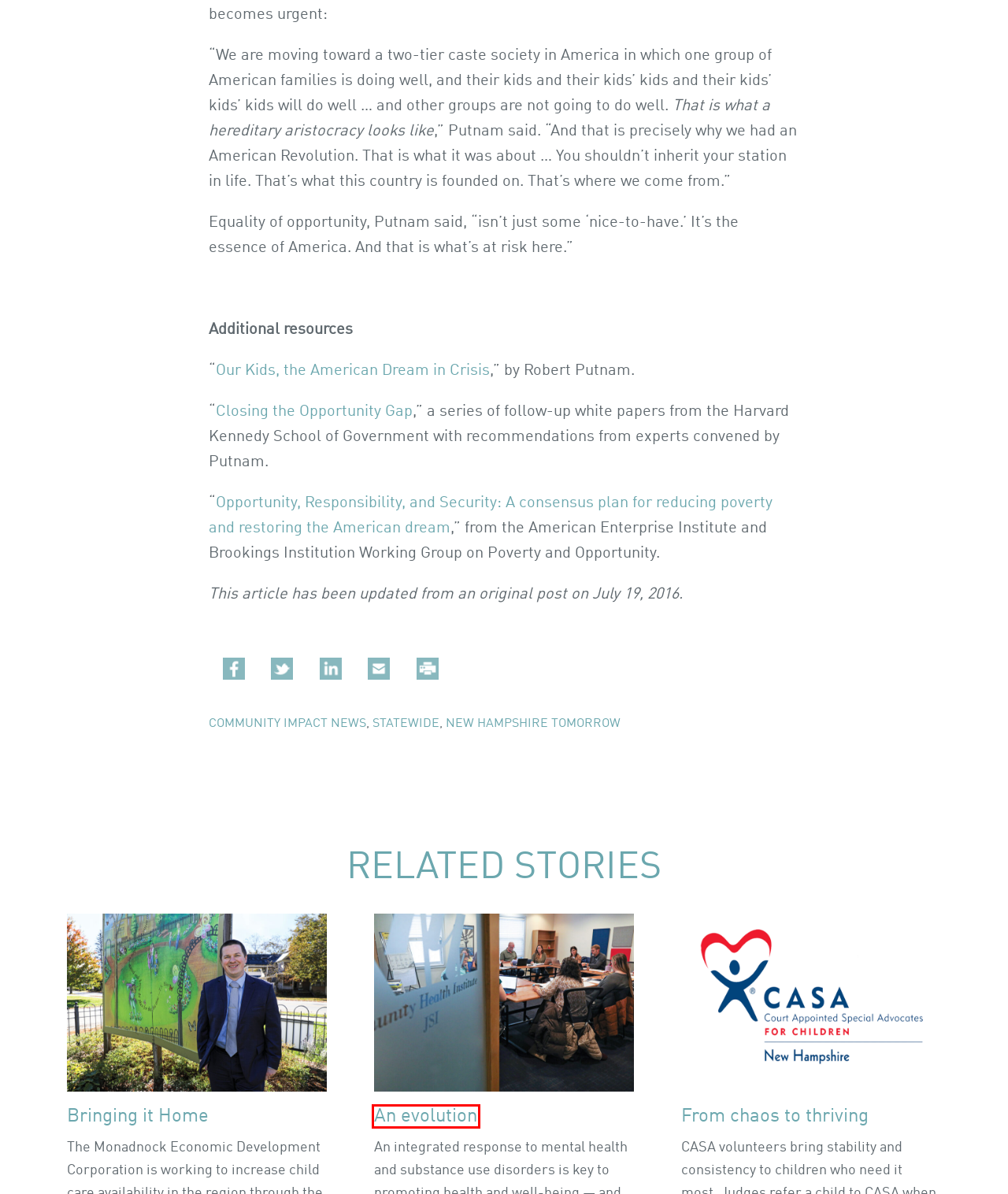You have a screenshot showing a webpage with a red bounding box around a UI element. Choose the webpage description that best matches the new page after clicking the highlighted element. Here are the options:
A. An evolution - NH Charitable Foundation
B. New Hampshire Tomorrow Archives - NH Charitable Foundation
C. Home - Community Foundation Opportunity Network
D. Robert D. Putnam
E. Statewide Archives - NH Charitable Foundation
F. Community Impact News Archives - NH Charitable Foundation
G. From chaos to thriving - NH Charitable Foundation
H. Bringing it Home - NH Charitable Foundation

A